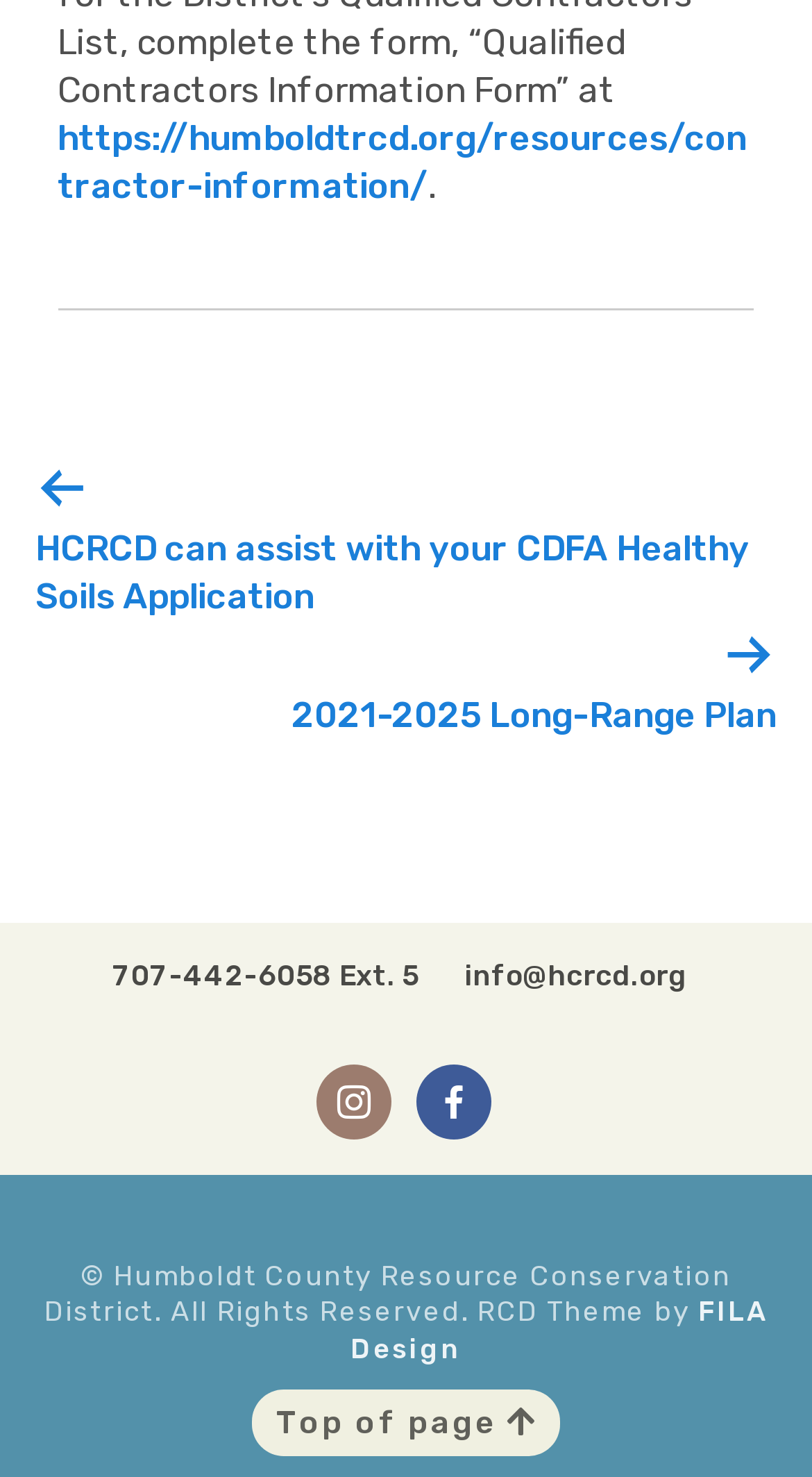What is the organization's email address?
Refer to the image and offer an in-depth and detailed answer to the question.

I found the email address by looking at the link element with the text 'info@hcrcd.org' which has a bounding box coordinate of [0.551, 0.648, 0.867, 0.673].